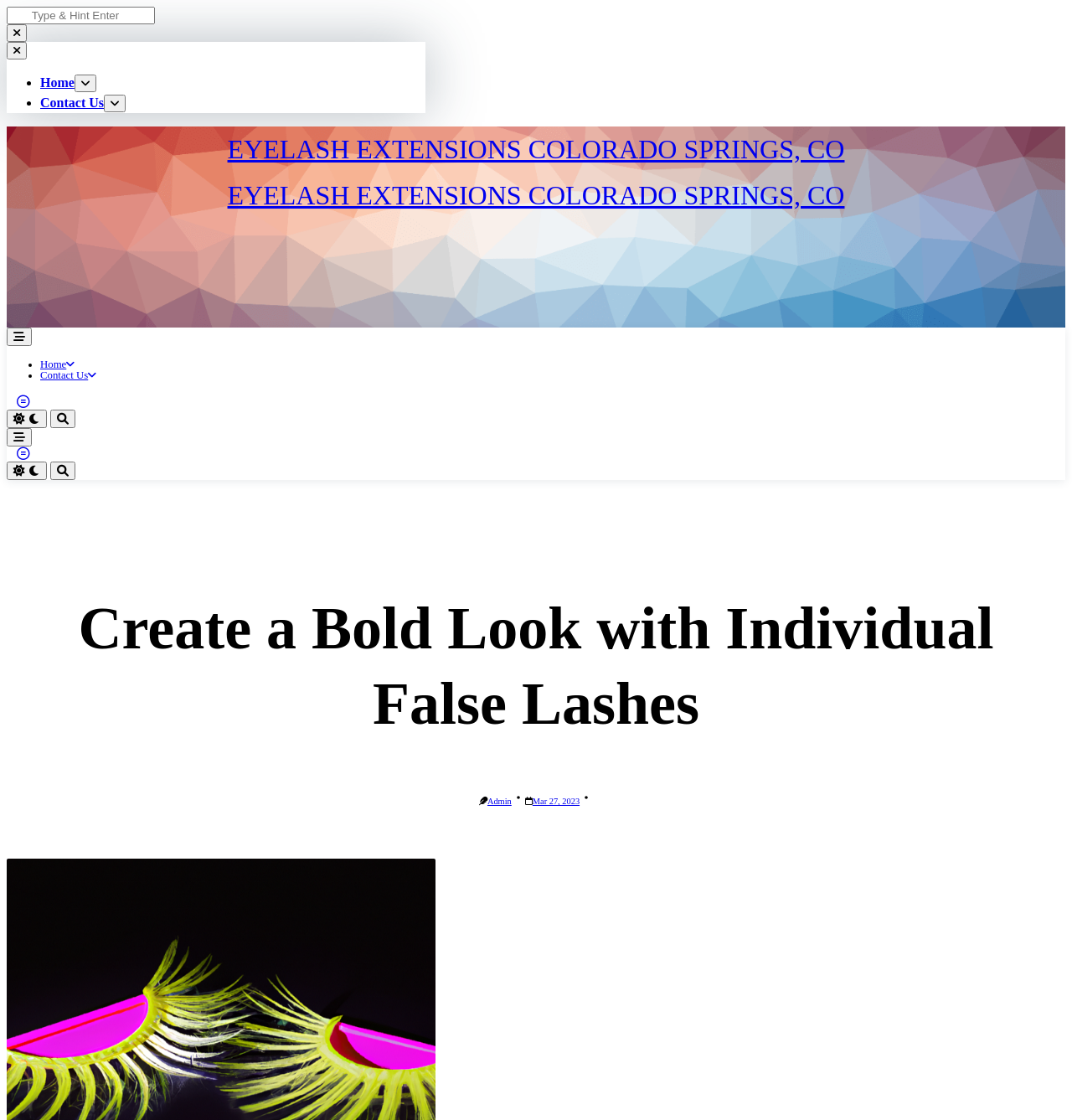Analyze the image and deliver a detailed answer to the question: What is the main topic of the webpage?

The webpage has multiple links and headings related to eyelash extensions, such as 'EYELASH EXTENSIONS COLORADO SPRINGS, CO' and 'Create a Bold Look with Individual False Lashes'. This suggests that the main topic of the webpage is eyelash extensions.